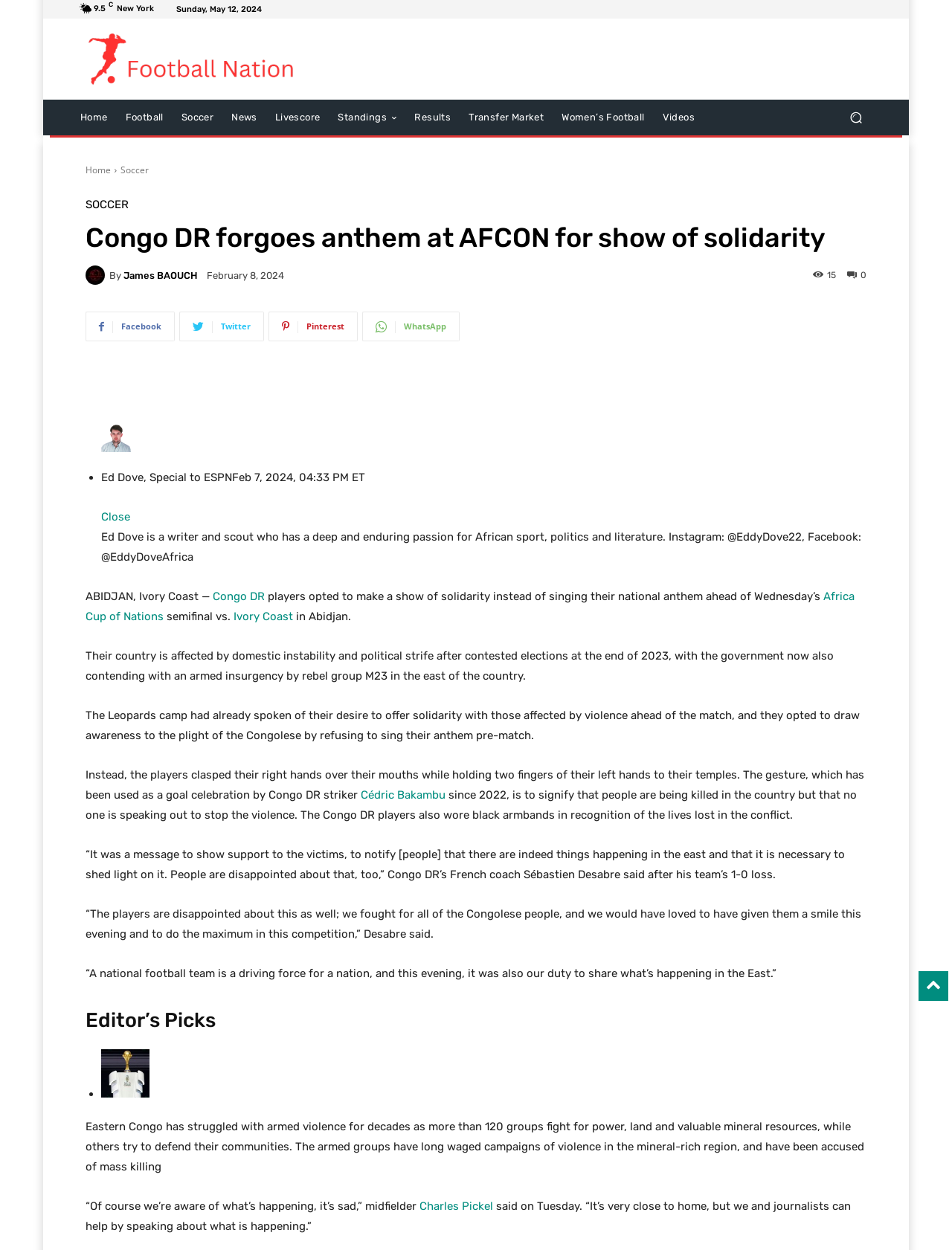What is the gesture made by the Congo DR players during the national anthem?
Please interpret the details in the image and answer the question thoroughly.

The gesture made by the Congo DR players during the national anthem is described in the StaticText element with the text 'Instead, the players clasped their right hands over their mouths while holding two fingers of their left hands to their temples.' and bounding box coordinates [0.09, 0.615, 0.908, 0.641]. This element is located in the middle of the webpage, in the paragraph describing the players' actions.